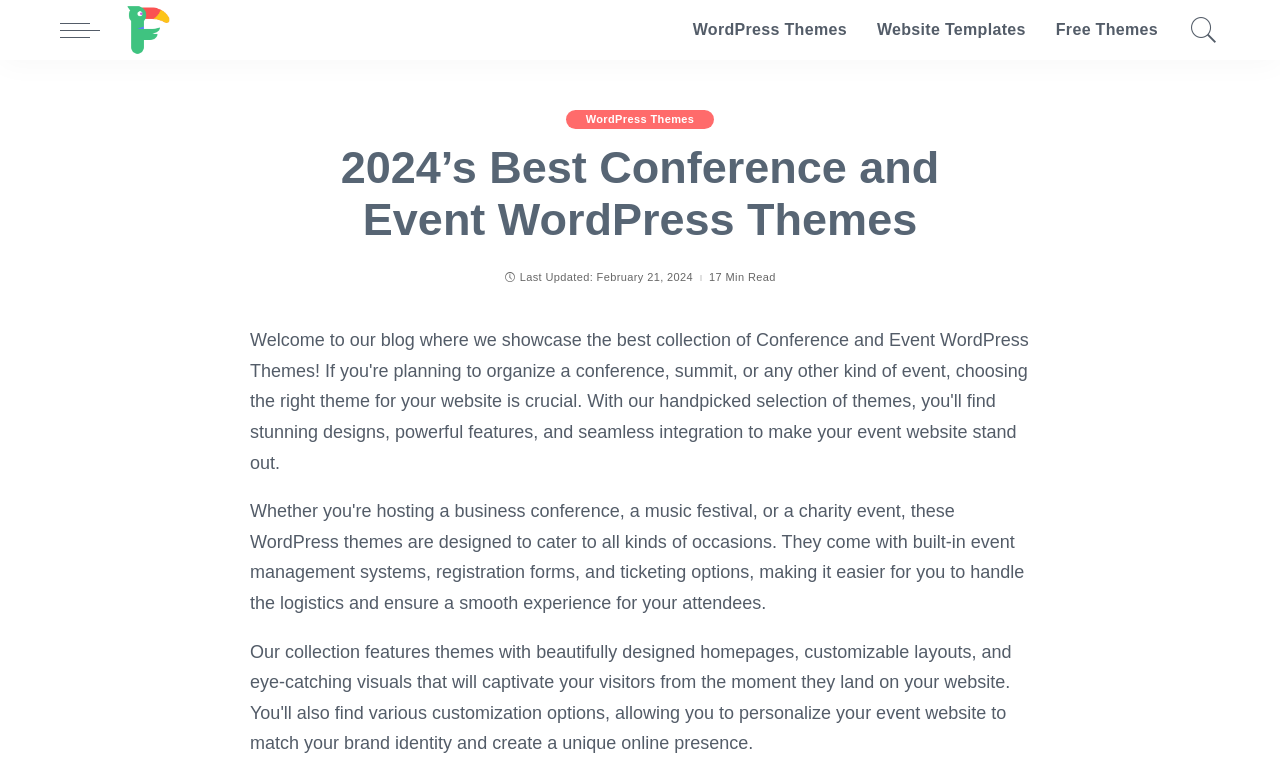Give a short answer to this question using one word or a phrase:
What type of themes are featured on this webpage?

Conference and Event WordPress Themes